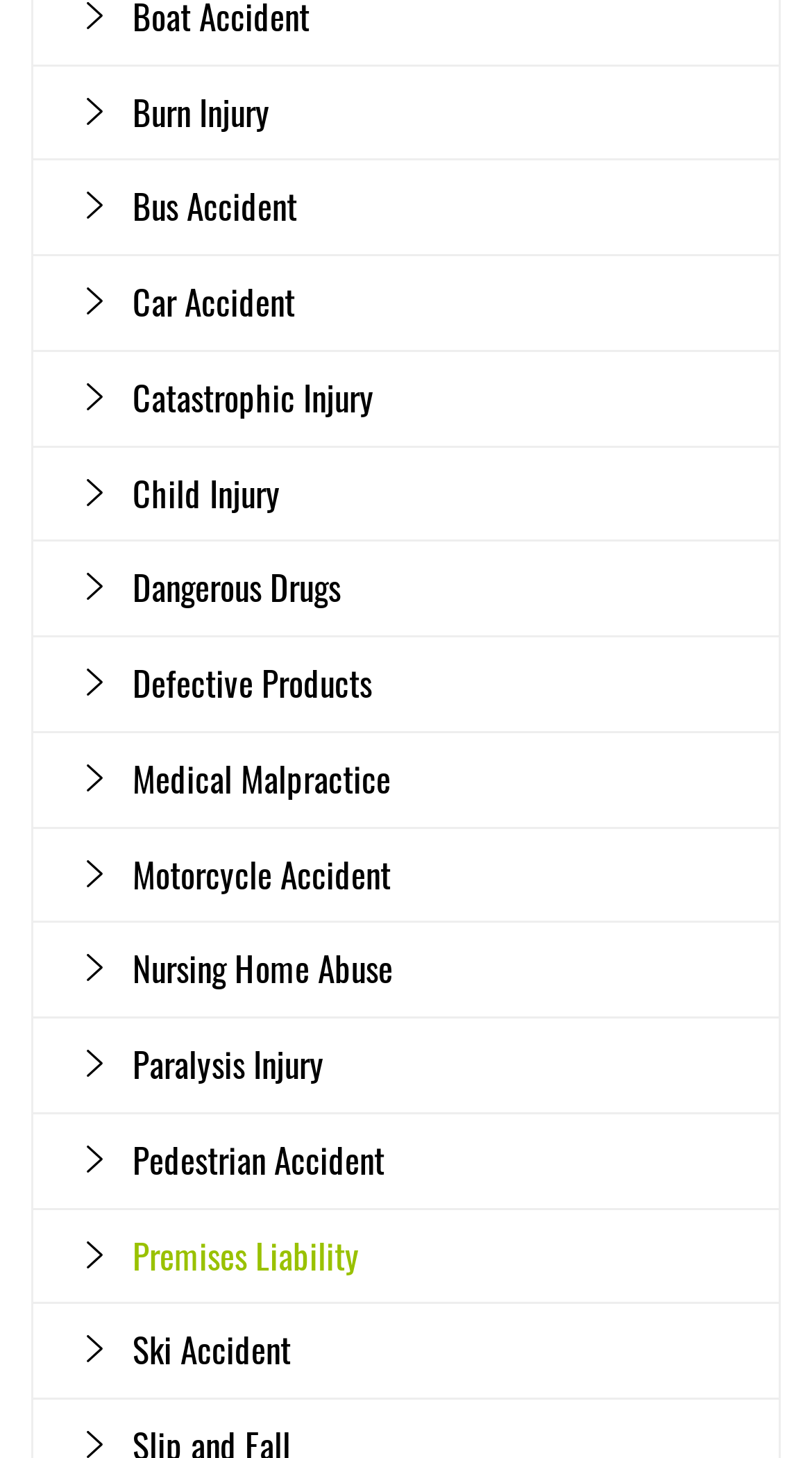Please find the bounding box coordinates of the element that needs to be clicked to perform the following instruction: "Learn about Medical Malpractice". The bounding box coordinates should be four float numbers between 0 and 1, represented as [left, top, right, bottom].

[0.099, 0.502, 0.959, 0.566]